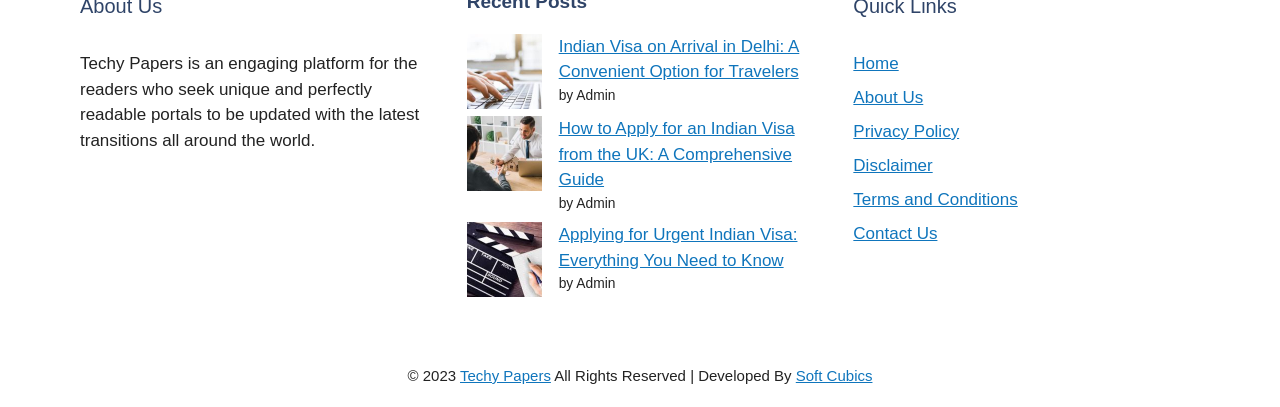Specify the bounding box coordinates for the region that must be clicked to perform the given instruction: "contact the website administrator".

[0.667, 0.551, 0.732, 0.597]